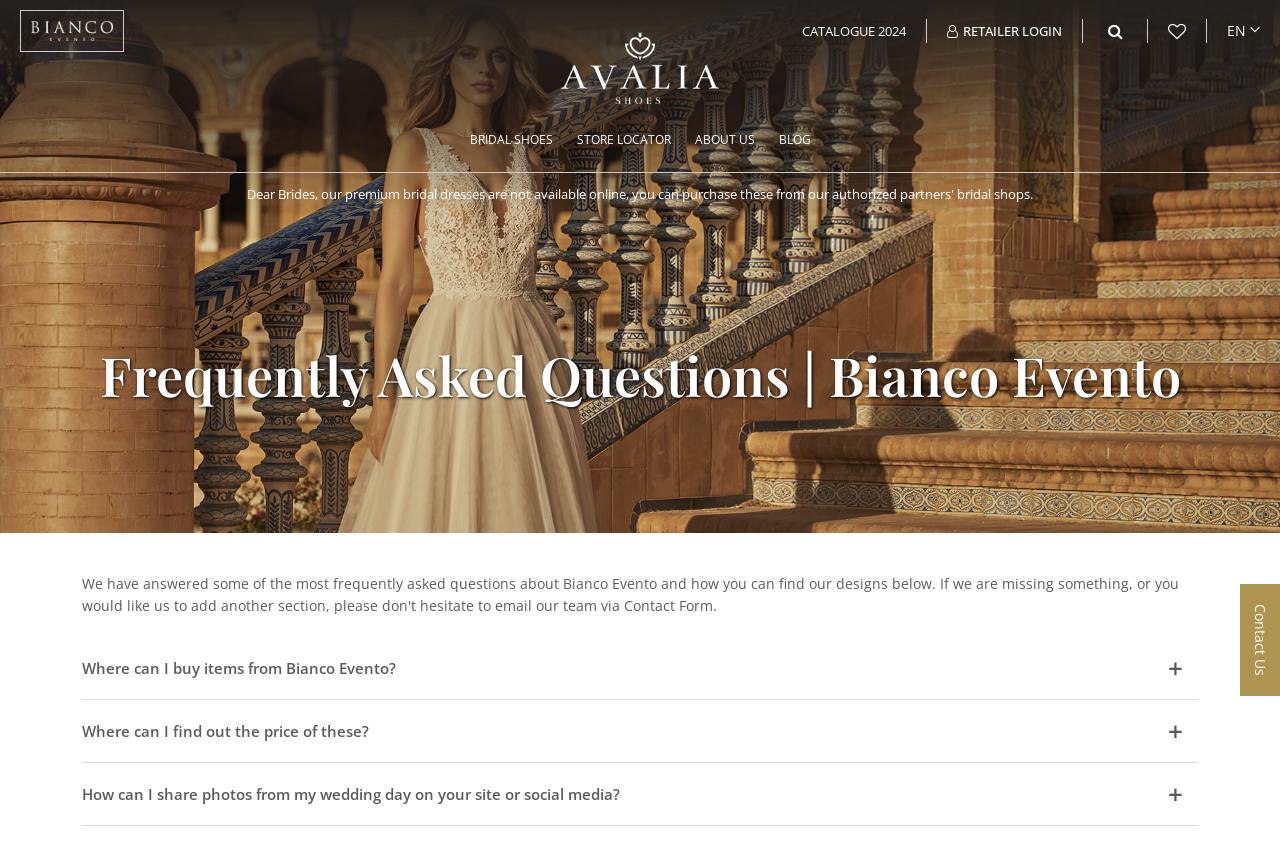Please identify the bounding box coordinates of where to click in order to follow the instruction: "Contact us".

[0.977, 0.718, 0.992, 0.804]